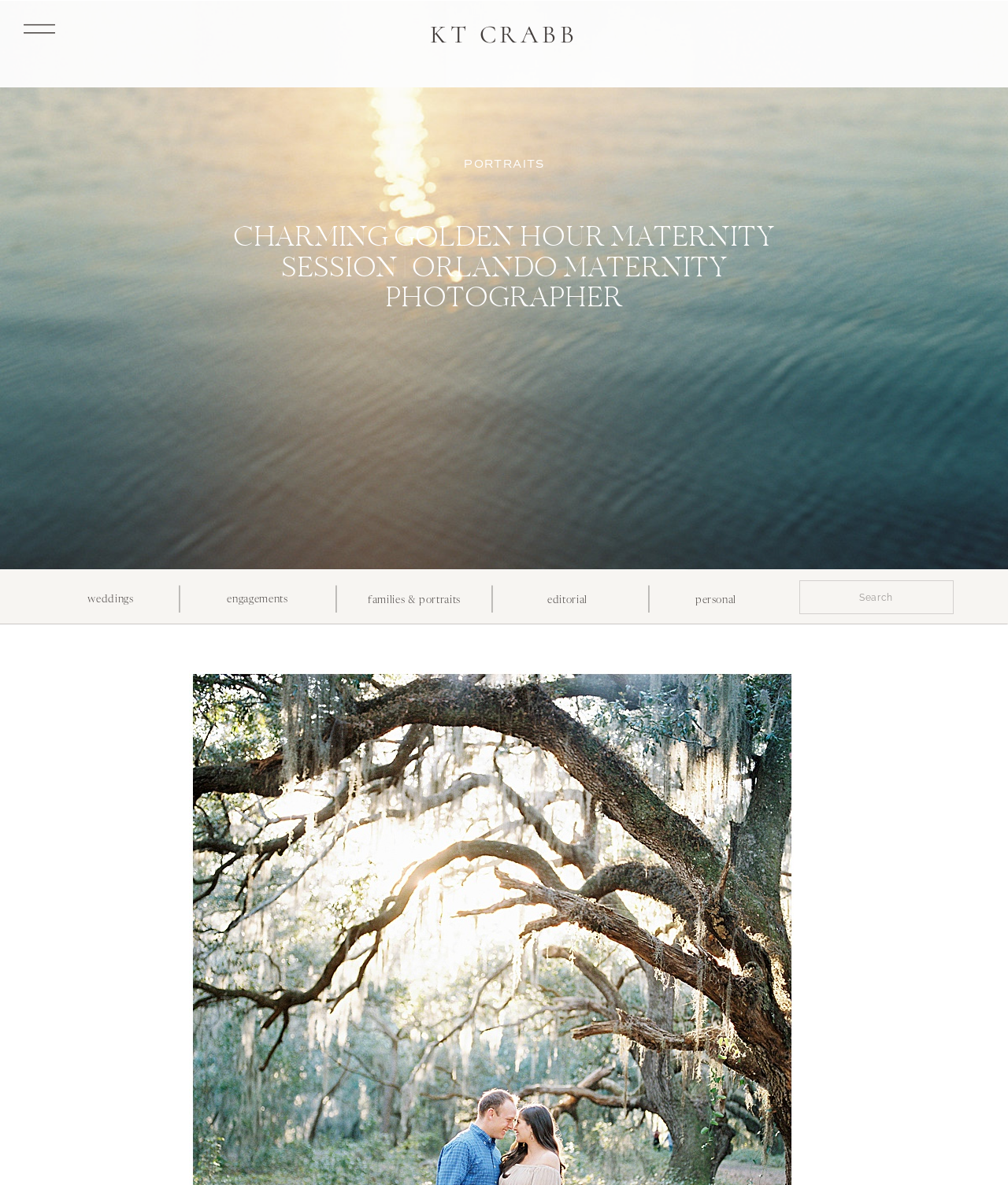Answer the question in a single word or phrase:
What is above the search bar?

Image